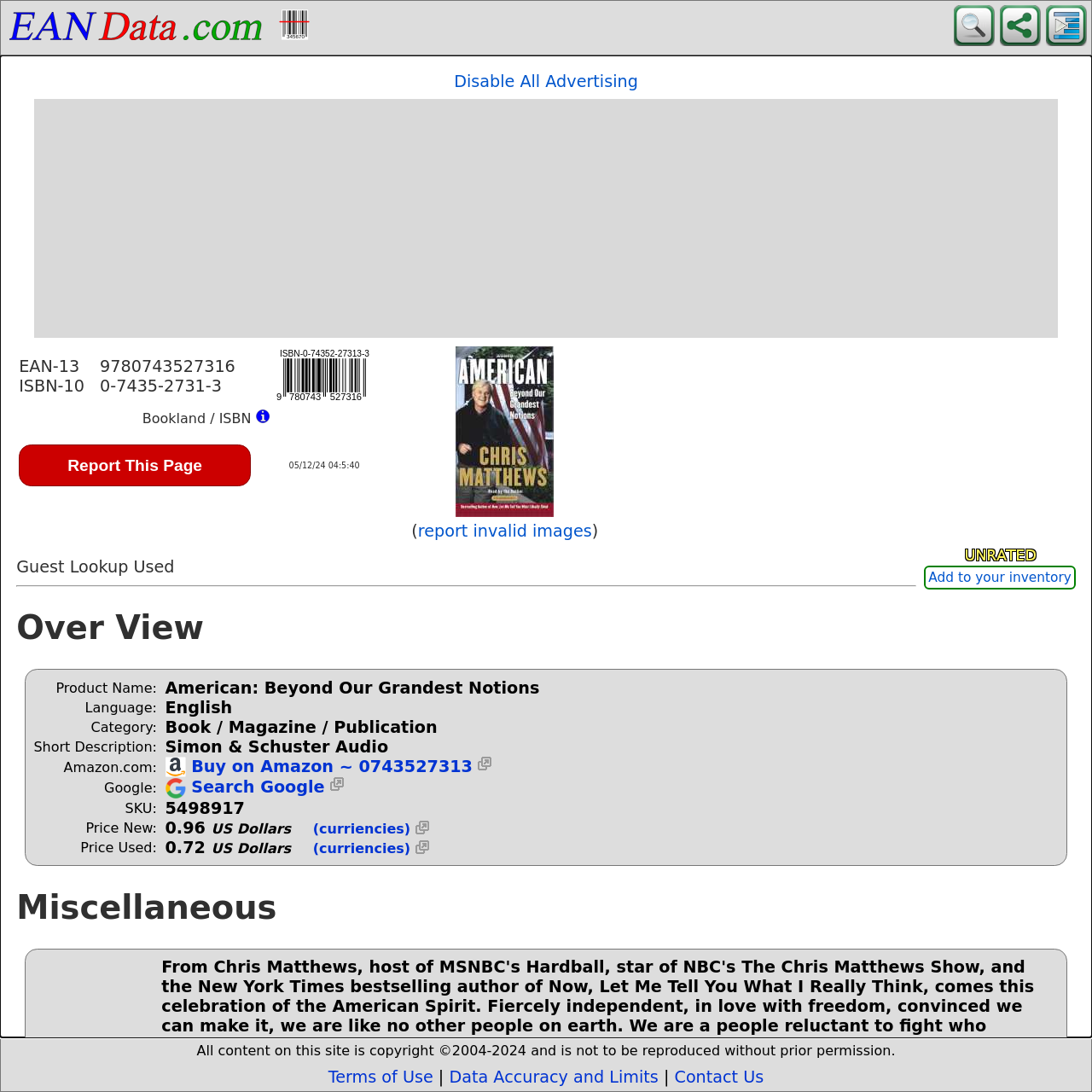Can you find the bounding box coordinates for the element that needs to be clicked to execute this instruction: "Report this page"? The coordinates should be given as four float numbers between 0 and 1, i.e., [left, top, right, bottom].

[0.017, 0.407, 0.23, 0.446]